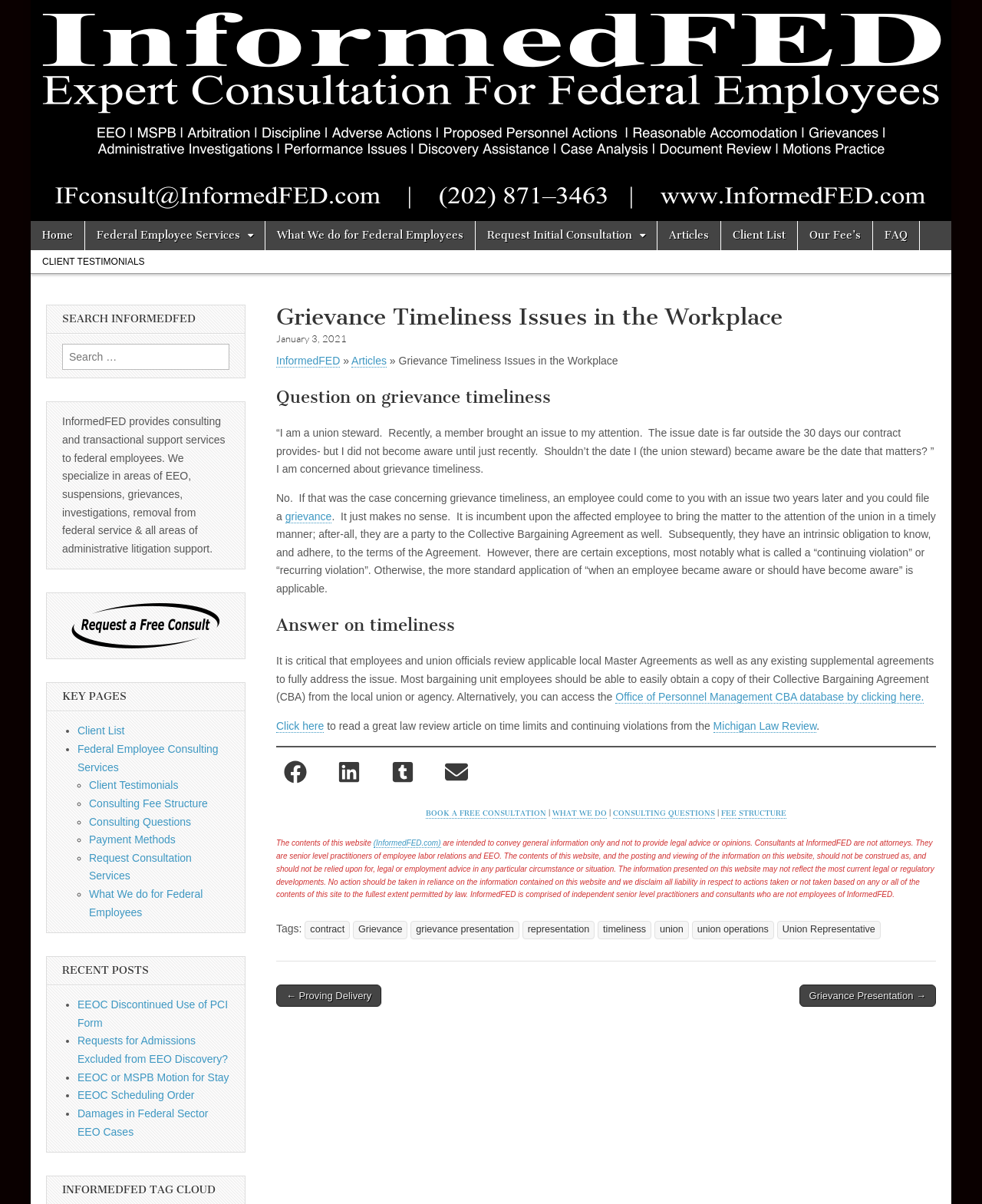What is the exception to the standard application of 'when an employee became aware or should have become aware'?
Look at the image and provide a short answer using one word or a phrase.

Continuing violation or recurring violation